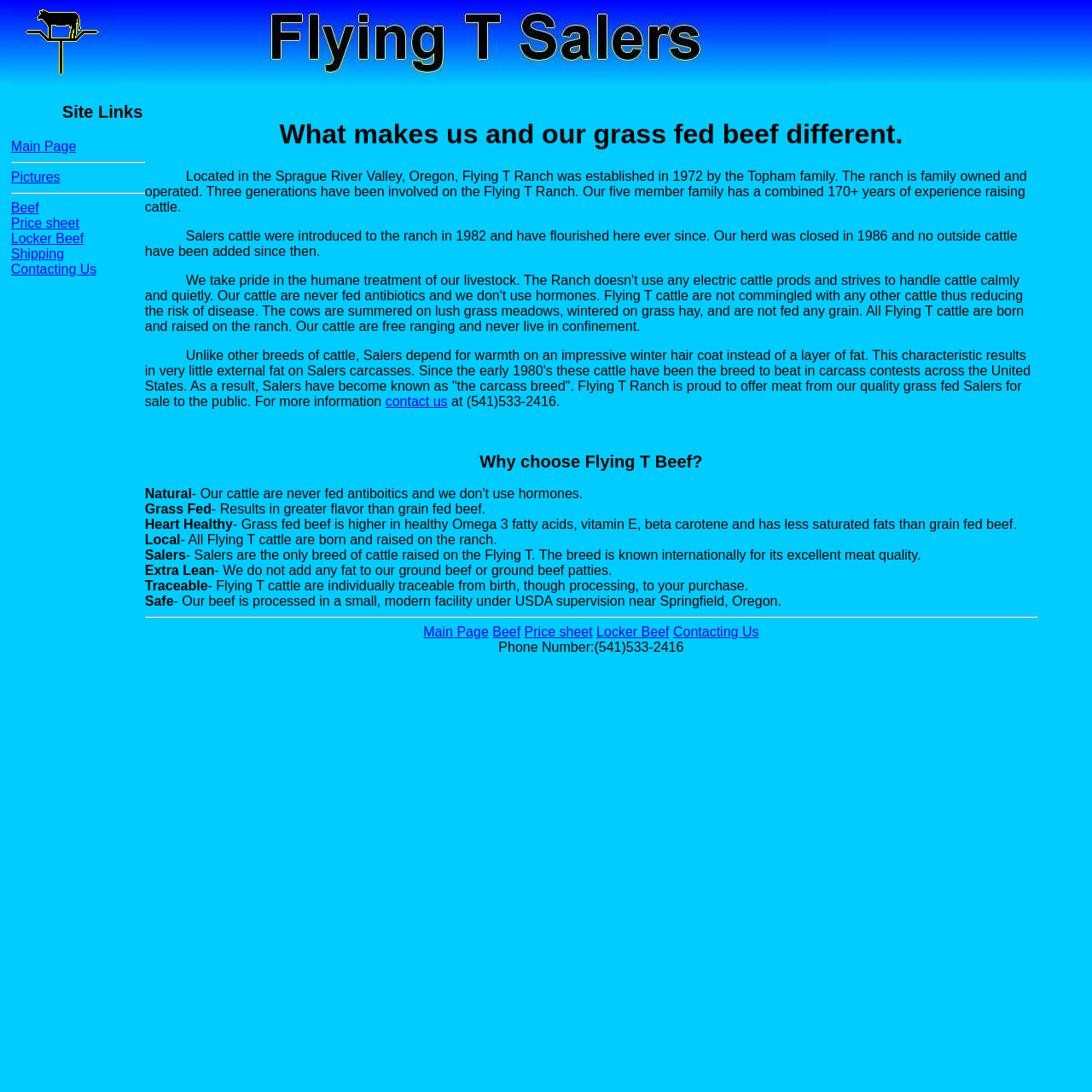Could you provide the bounding box coordinates for the portion of the screen to click to complete this instruction: "Read about 'What makes us and our grass fed beef different'"?

[0.133, 0.109, 0.95, 0.138]